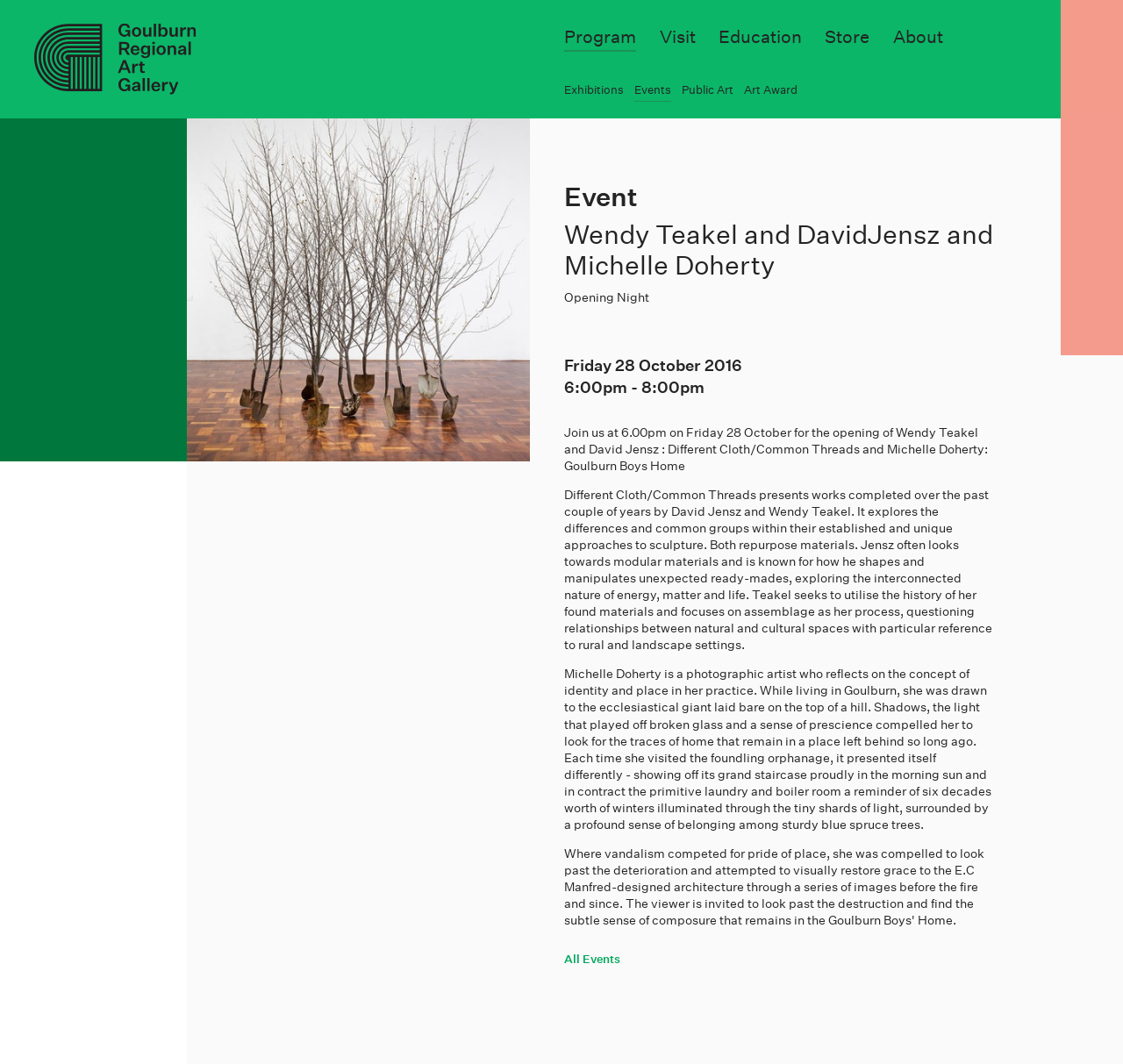What is the date of the opening night? Based on the screenshot, please respond with a single word or phrase.

Friday 28 October 2016